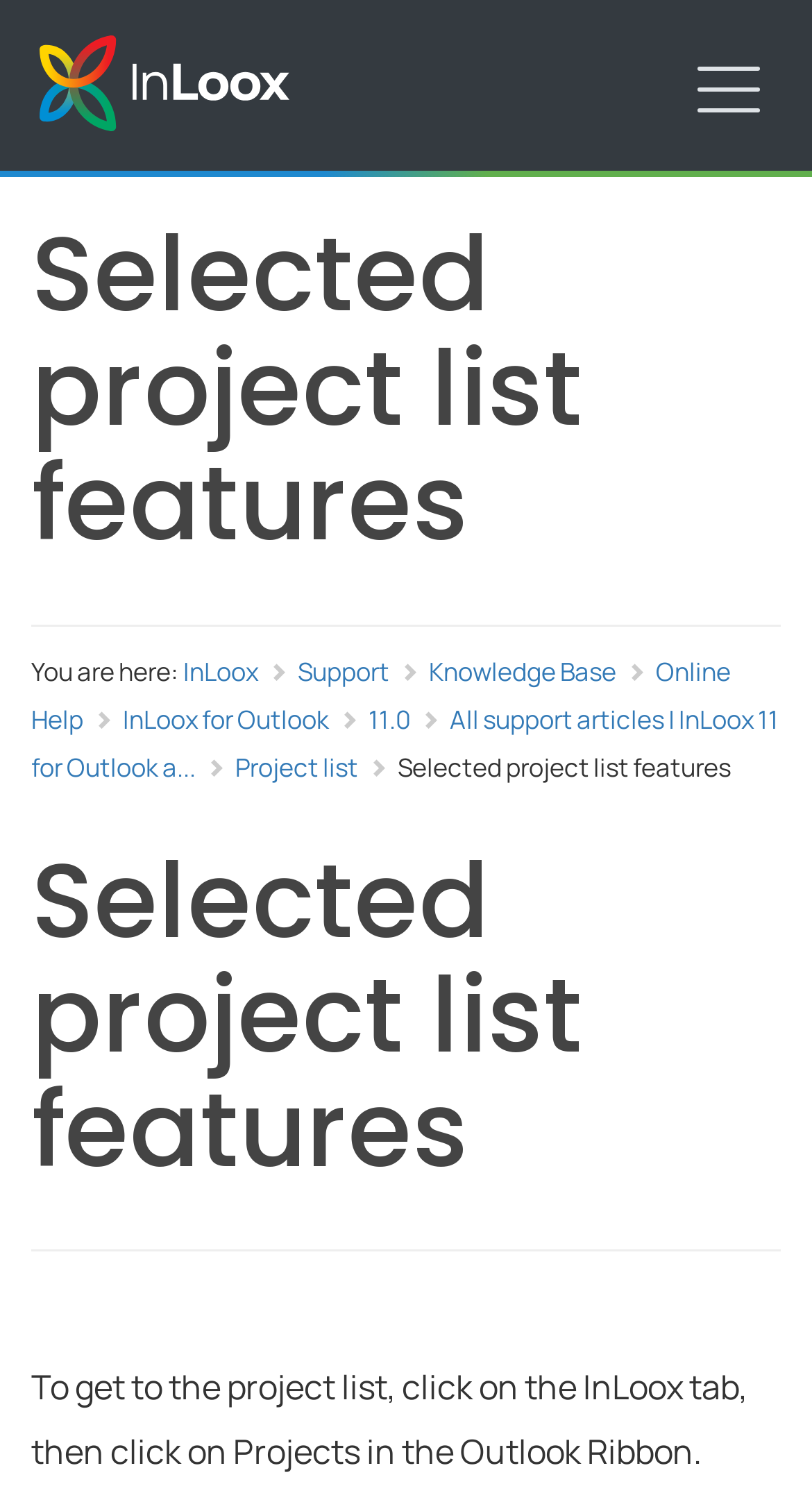What is the name of the software?
Analyze the image and deliver a detailed answer to the question.

The name of the software can be determined by looking at the links and text elements on the webpage, which repeatedly mention 'InLoox'.